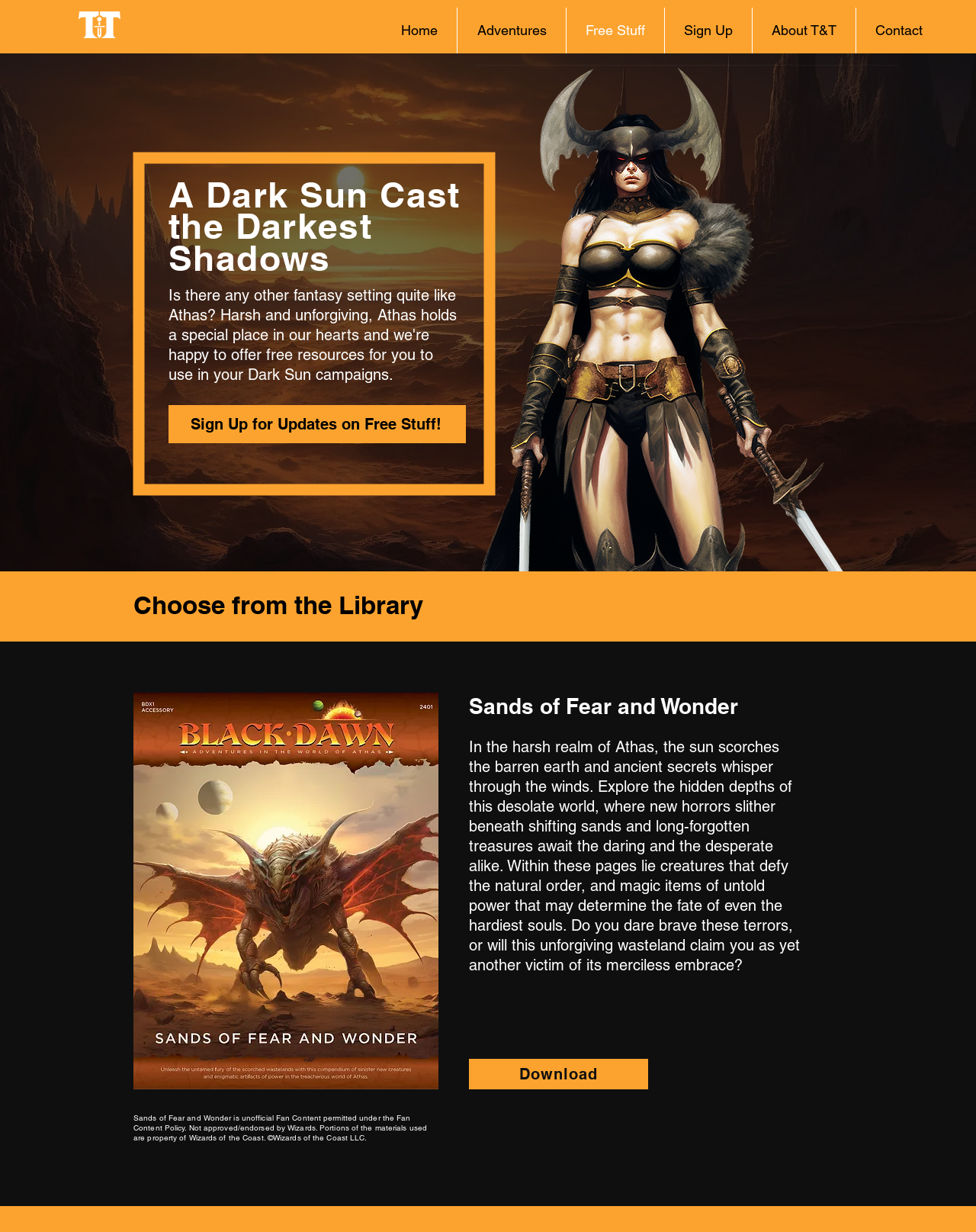Please specify the bounding box coordinates of the clickable section necessary to execute the following command: "Sign up for updates".

[0.173, 0.329, 0.477, 0.36]